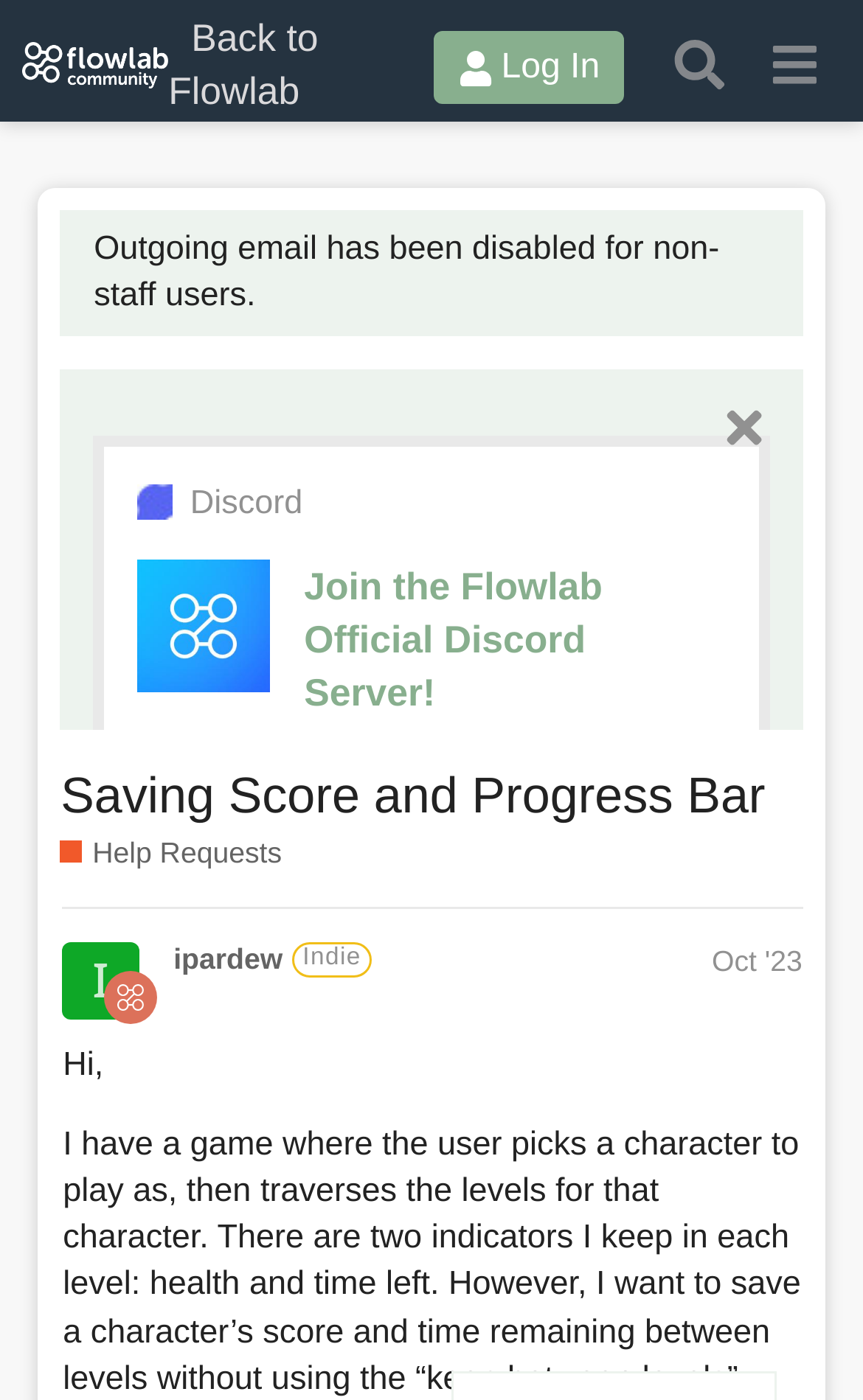Please locate the bounding box coordinates of the element that should be clicked to achieve the given instruction: "Check the 'ipardew' indie post".

[0.201, 0.674, 0.327, 0.698]